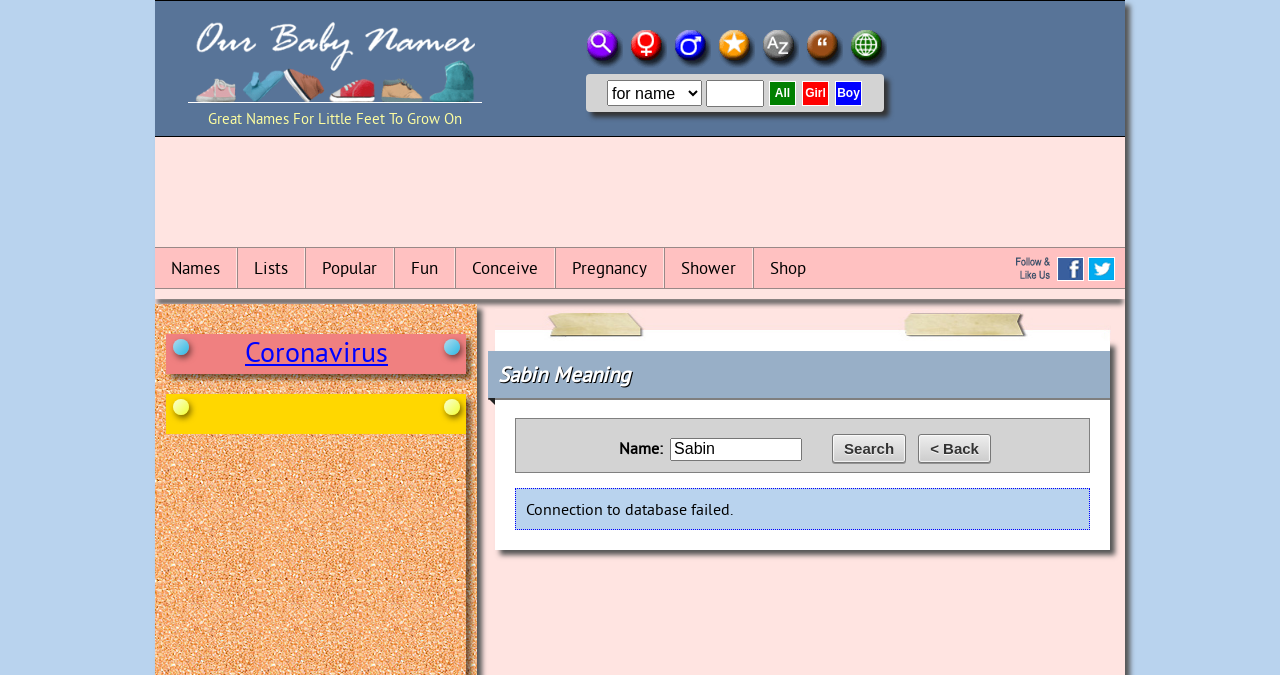Identify the bounding box coordinates of the HTML element based on this description: "parent_node: for name name="QGoG" value="Girl"".

[0.627, 0.119, 0.648, 0.156]